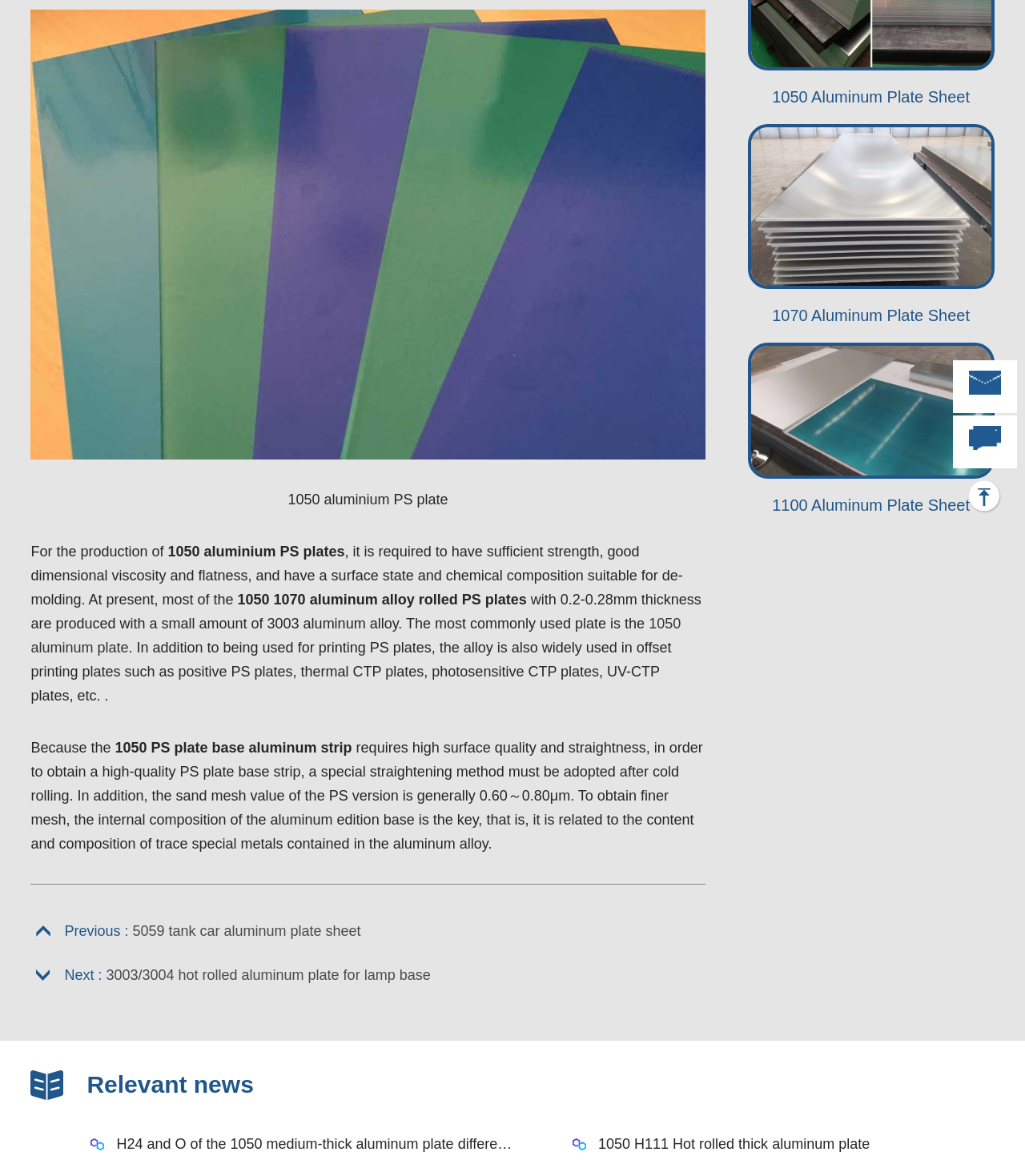Determine the bounding box coordinates for the UI element described. Format the coordinates as (top-left x, top-left y, bottom-right x, bottom-right y) and ensure all values are between 0 and 1. Element description: 1050 Aluminum Plate Sheet

[0.729, 0.069, 0.97, 0.095]